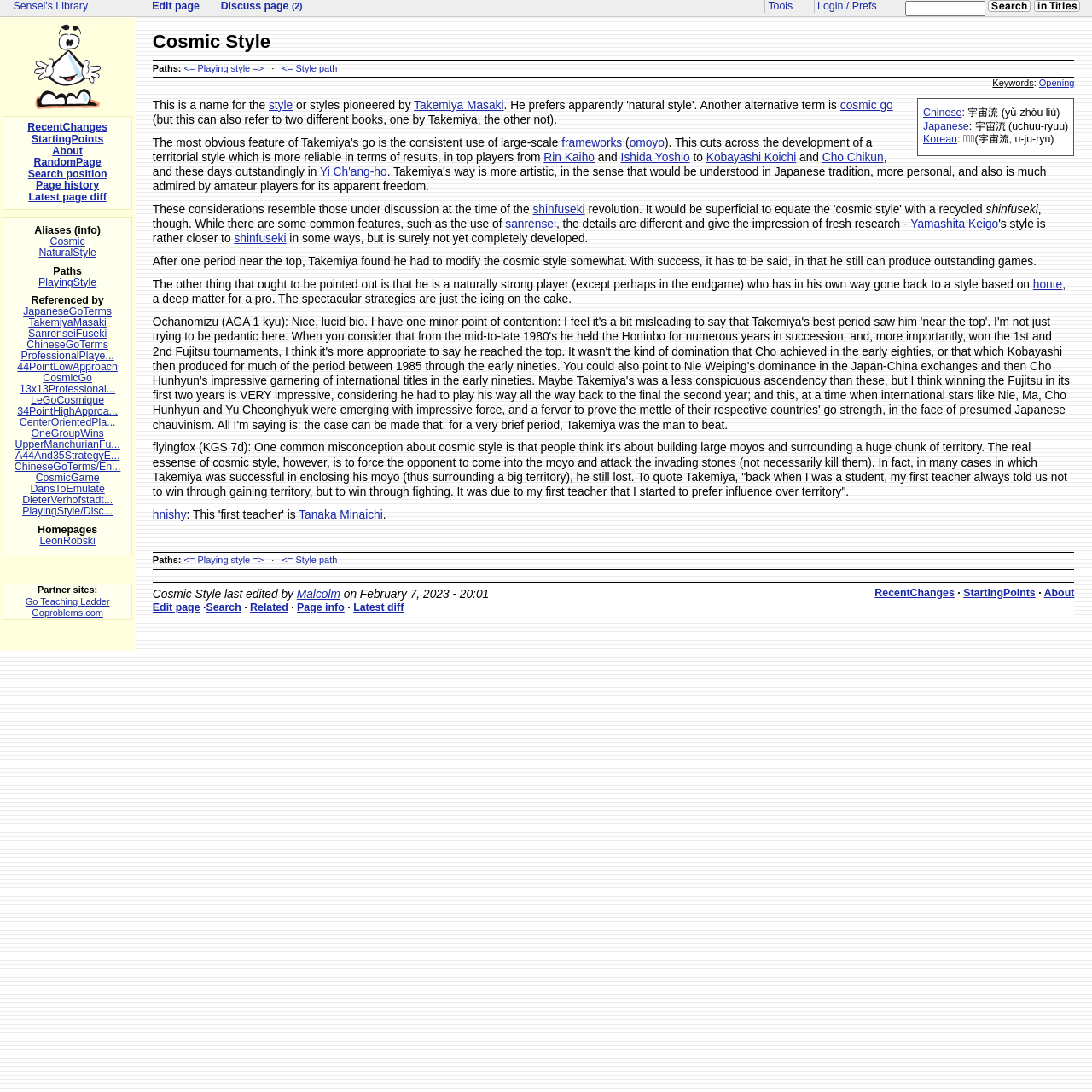Identify the bounding box coordinates of the part that should be clicked to carry out this instruction: "Click the 'Home' link".

None